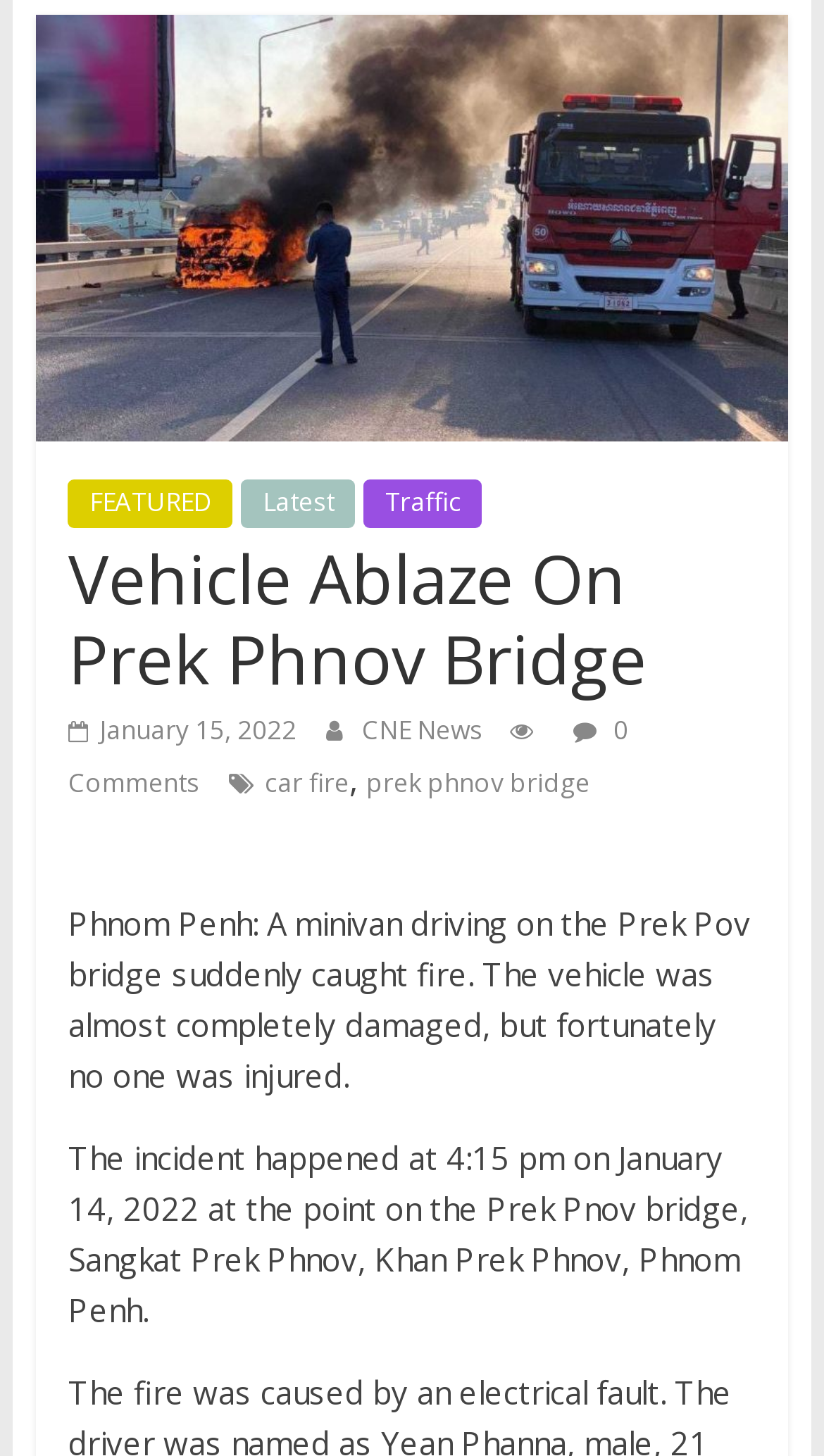What type of vehicle caught fire?
Please provide a detailed and comprehensive answer to the question.

I determined the type of vehicle that caught fire by reading the article's content, specifically the sentence 'Phnom Penh: A minivan driving on the Prek Pov bridge suddenly caught fire.' which mentions the type of vehicle involved in the incident.